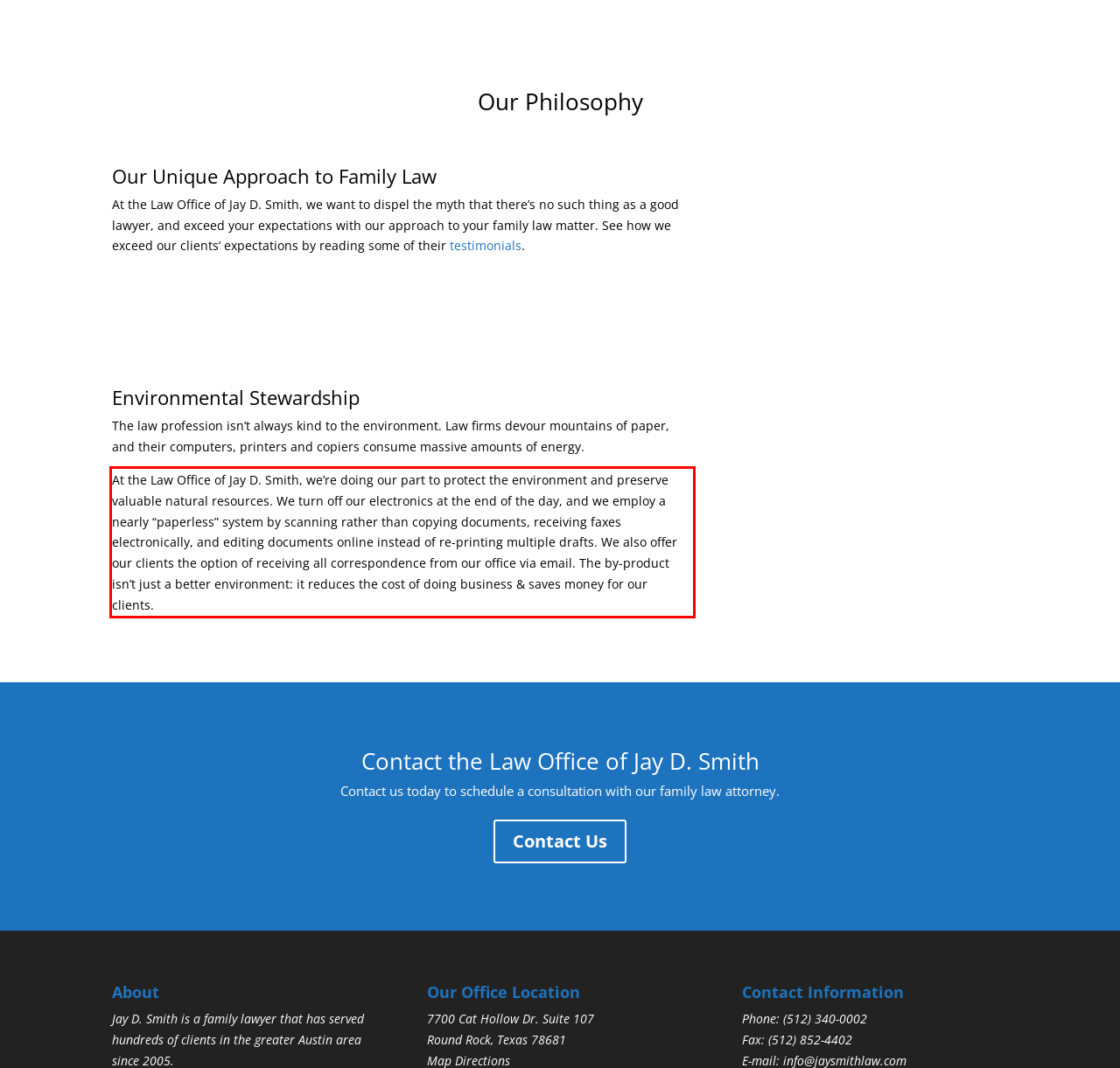There is a screenshot of a webpage with a red bounding box around a UI element. Please use OCR to extract the text within the red bounding box.

At the Law Office of Jay D. Smith, we’re doing our part to protect the environment and preserve valuable natural resources. We turn off our electronics at the end of the day, and we employ a nearly “paperless” system by scanning rather than copying documents, receiving faxes electronically, and editing documents online instead of re-printing multiple drafts. We also offer our clients the option of receiving all correspondence from our office via email. The by-product isn’t just a better environment: it reduces the cost of doing business & saves money for our clients.